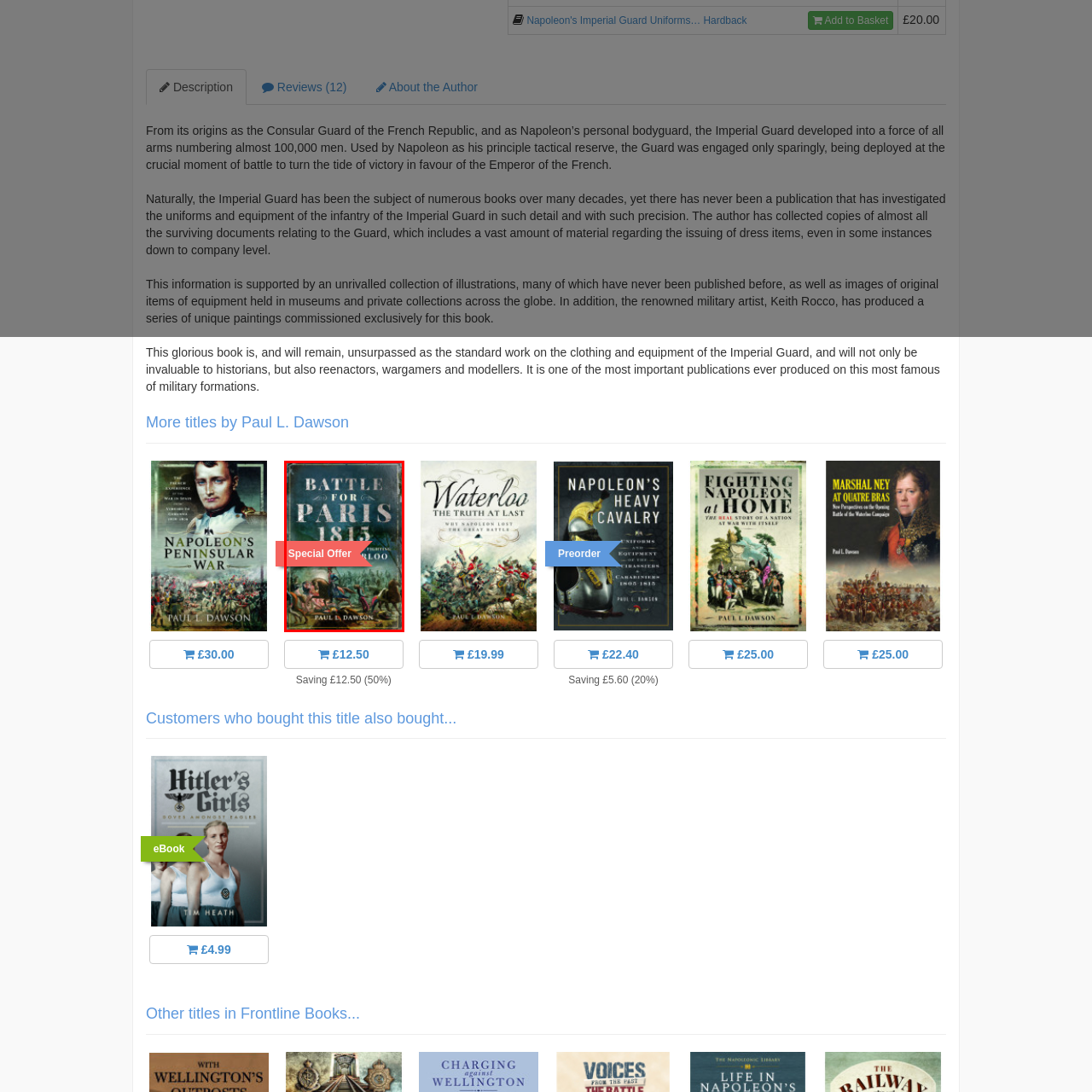Provide an in-depth description of the scene highlighted by the red boundary in the image.

The image features the book cover for "Battle for Paris 1815," authored by Paul L. Dawson. This cover portrays a dramatic scene from the historical battle, capturing the tumult and intensity of the period. It prominently displays the title in bold lettering at the top. A vibrant red banner across the lower part announces a "Special Offer," highlighting a discounted price of £12.50, indicating a savings of £12.50, which represents a 50% discount. This eye-catching design is aimed at attracting readers interested in military history, particularly those fascinated by the events surrounding the Waterloo Campaign.